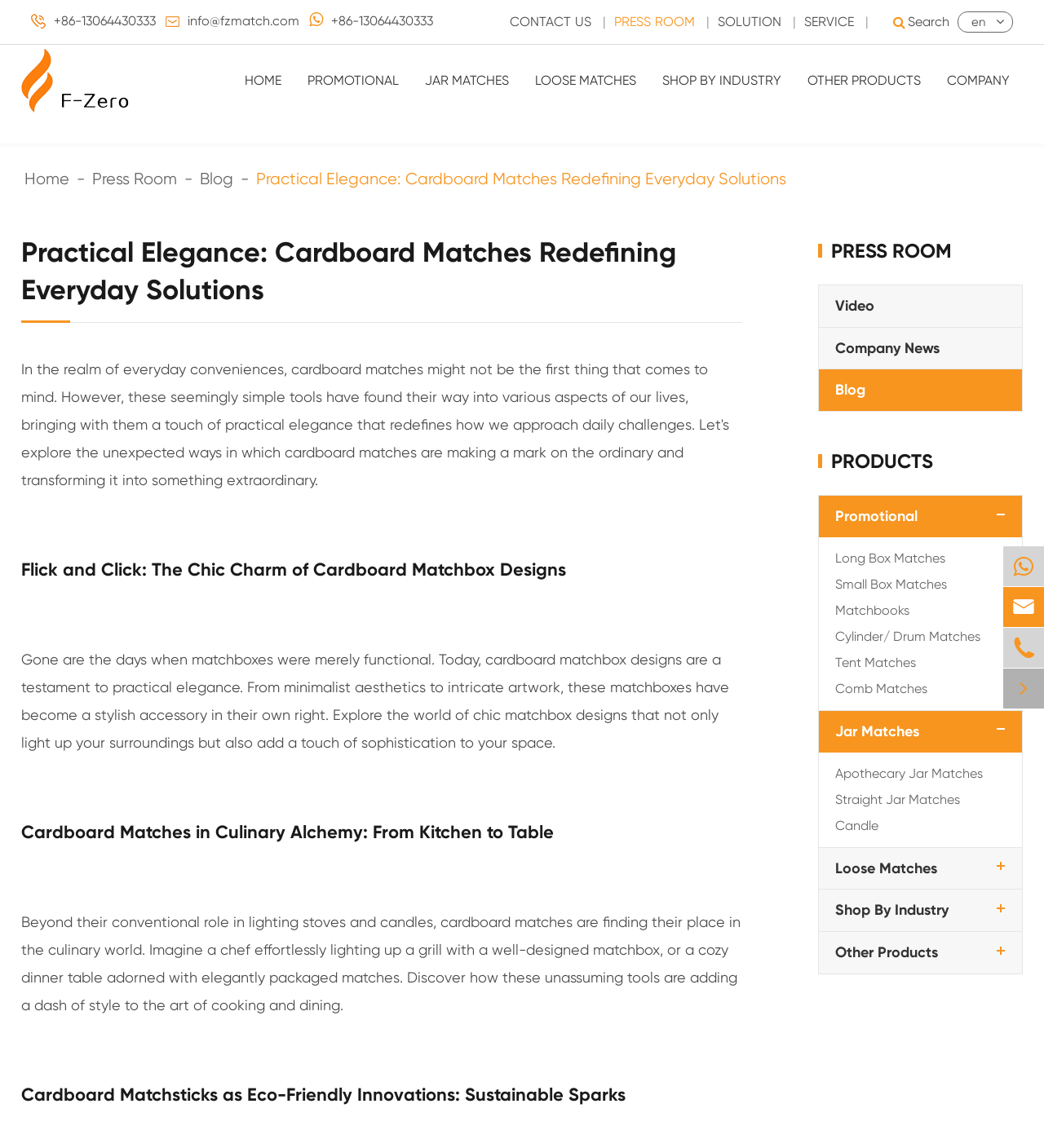Please indicate the bounding box coordinates of the element's region to be clicked to achieve the instruction: "Follow Rakesh Sahani". Provide the coordinates as four float numbers between 0 and 1, i.e., [left, top, right, bottom].

None